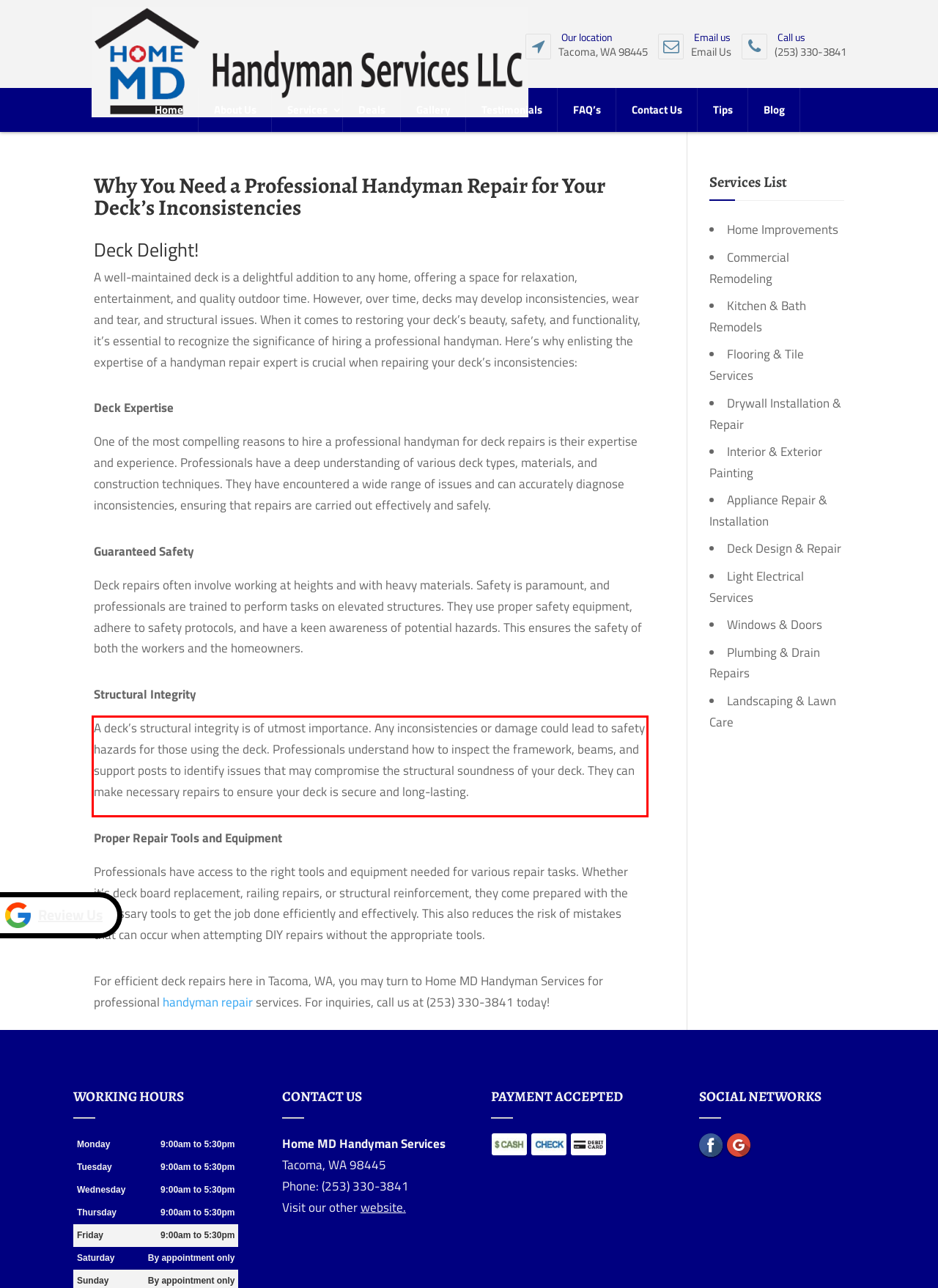You are looking at a screenshot of a webpage with a red rectangle bounding box. Use OCR to identify and extract the text content found inside this red bounding box.

A deck’s structural integrity is of utmost importance. Any inconsistencies or damage could lead to safety hazards for those using the deck. Professionals understand how to inspect the framework, beams, and support posts to identify issues that may compromise the structural soundness of your deck. They can make necessary repairs to ensure your deck is secure and long-lasting.